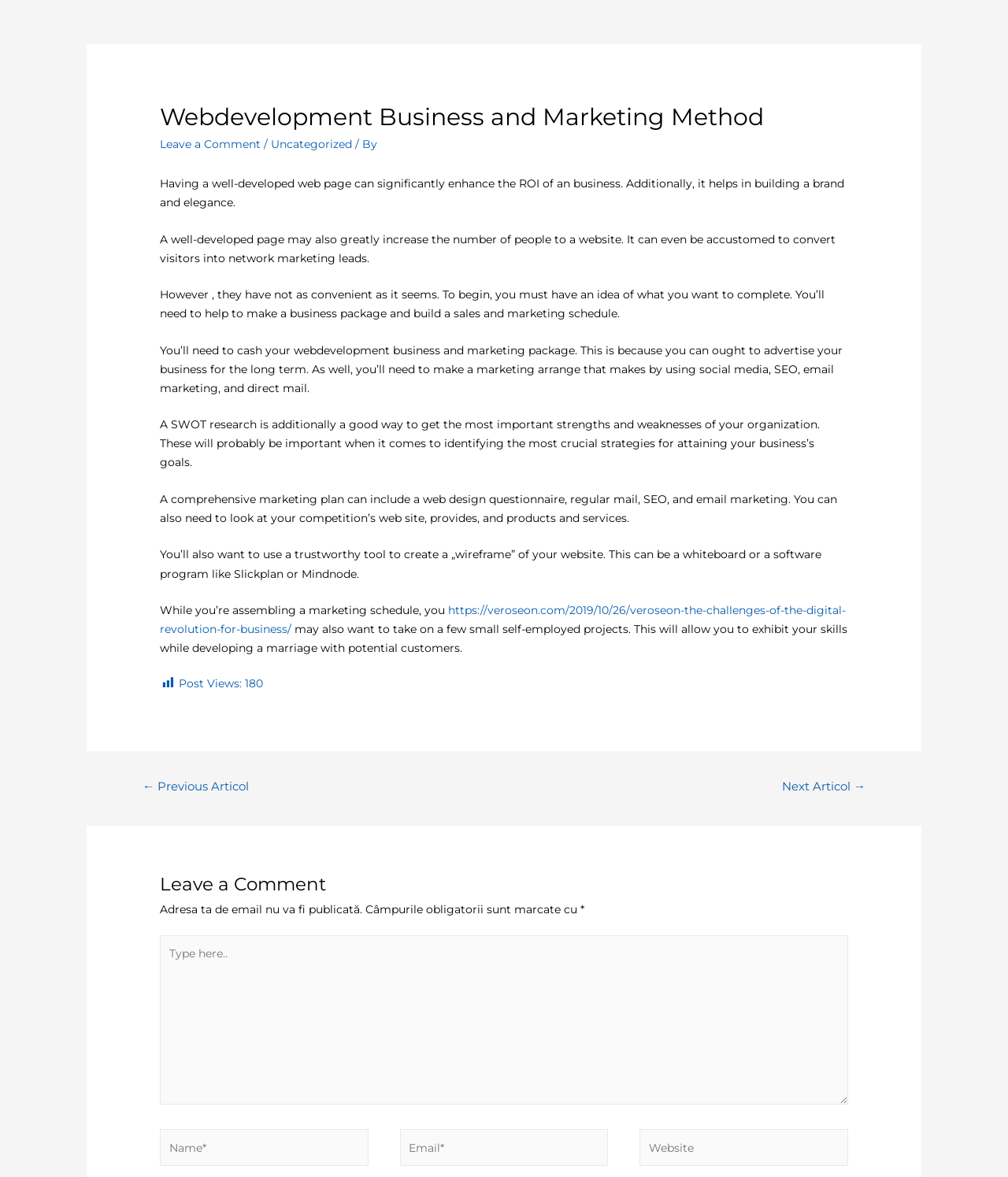How many views does the article have?
Using the visual information, respond with a single word or phrase.

180